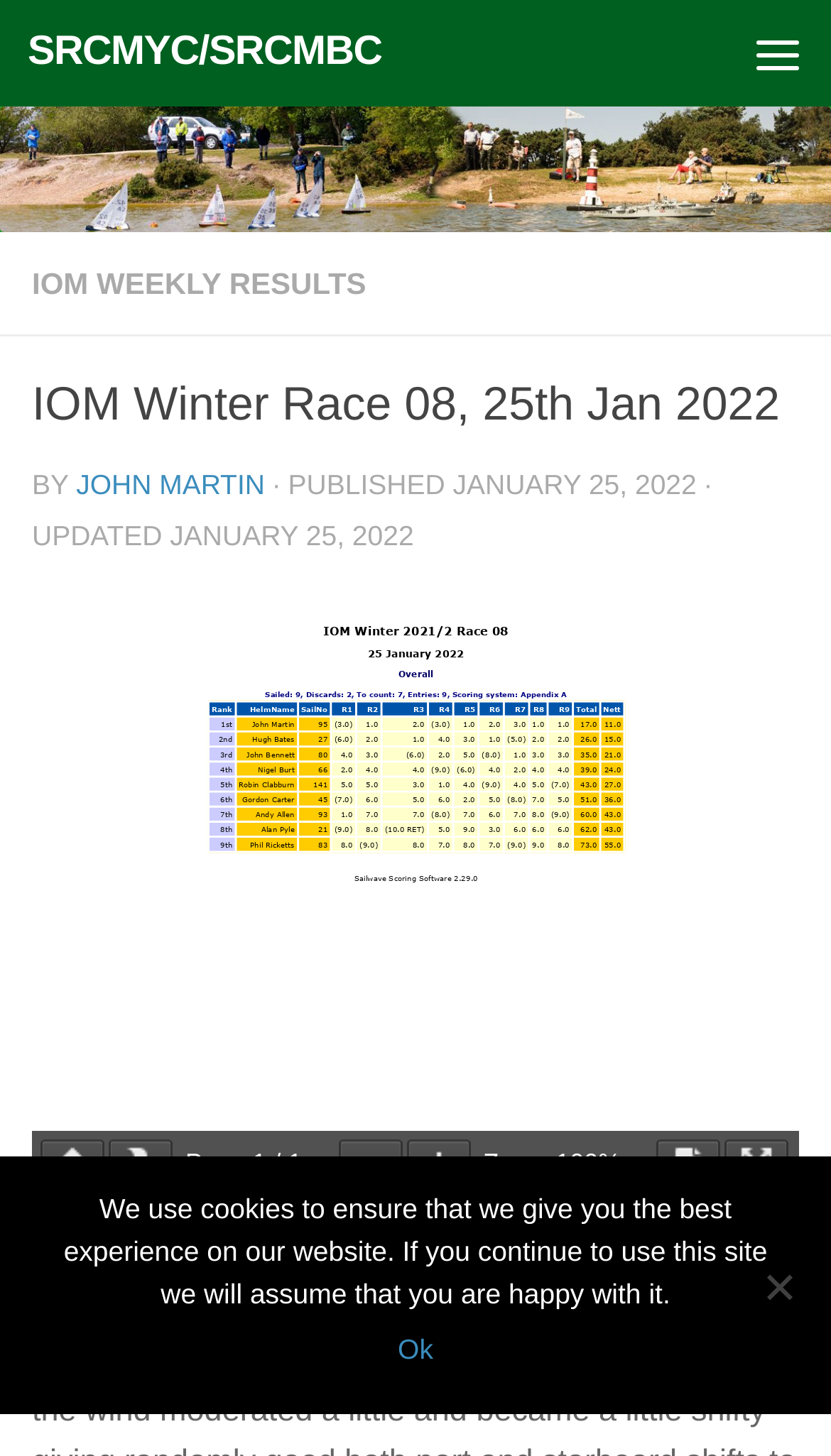For the given element description parent_node: SRCMYC/SRCMBC title="Menu", determine the bounding box coordinates of the UI element. The coordinates should follow the format (top-left x, top-left y, bottom-right x, bottom-right y) and be within the range of 0 to 1.

[0.872, 0.0, 1.0, 0.073]